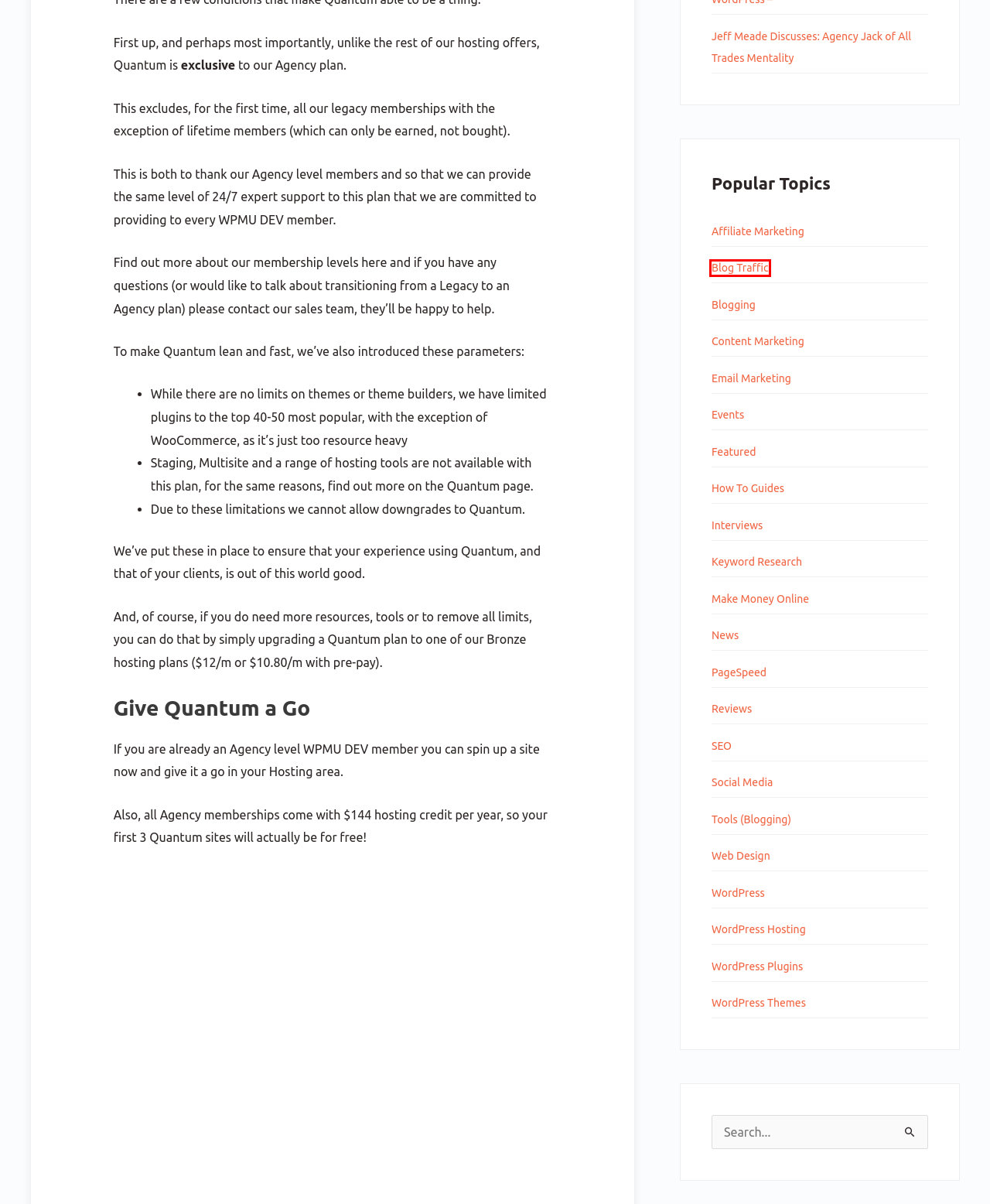You are presented with a screenshot of a webpage containing a red bounding box around a particular UI element. Select the best webpage description that matches the new webpage after clicking the element within the bounding box. Here are the candidates:
A. Content Marketing — WP Archives
B. Featured — WP Archives
C. Jeff Meade Discusses: Agency Jack of All Trades Mentality
D. Keyword Research — WP Archives
E. WordPress Plugins — WP Archives
F. News — WP Archives
G. Blog Traffic — WP Archives
H. Events — WP Archives

G